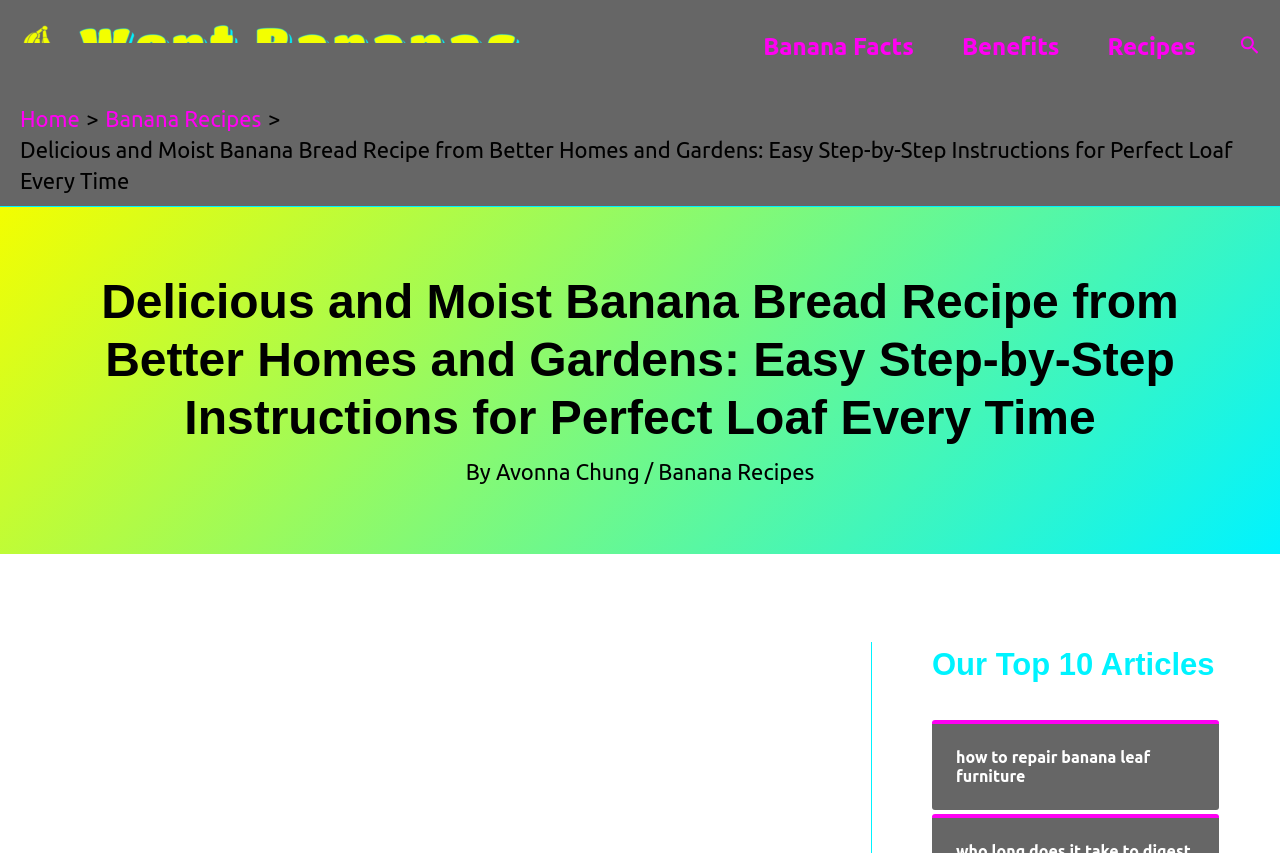What is the main title displayed on this webpage?

Delicious and Moist Banana Bread Recipe from Better Homes and Gardens: Easy Step-by-Step Instructions for Perfect Loaf Every Time